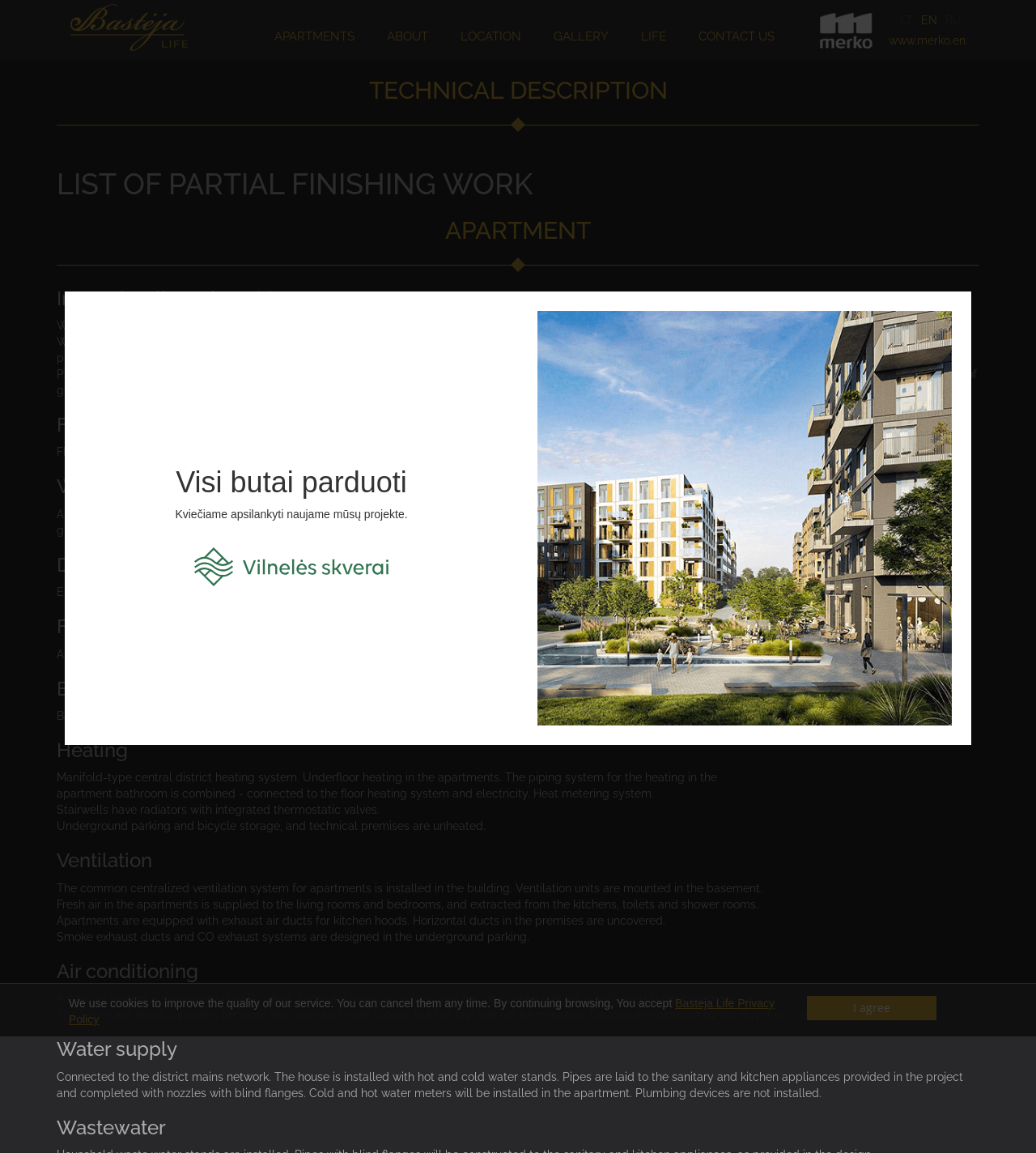What is the purpose of the ventilation system?
Refer to the image and provide a one-word or short phrase answer.

supply fresh air and extract air